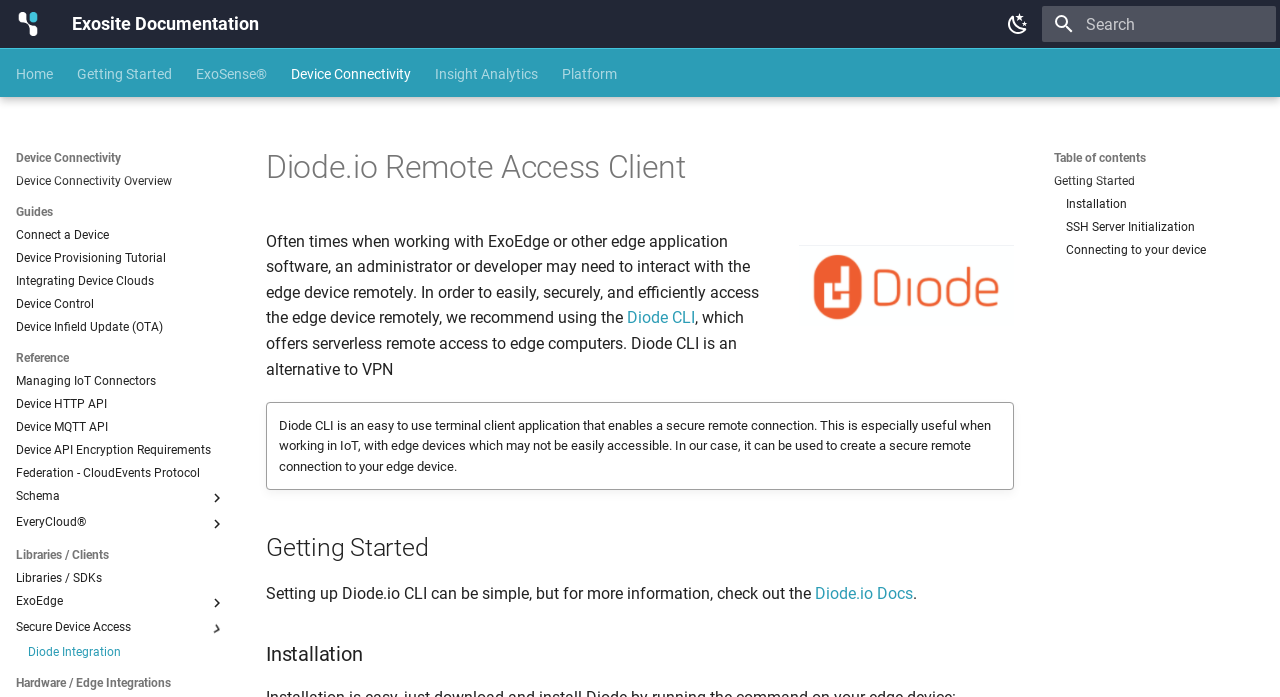What is the name of the edge application software mentioned on the webpage?
Refer to the image and provide a detailed answer to the question.

The webpage mentions ExoEdge as an edge application software that may require remote access to edge devices, which can be achieved using Diode CLI.